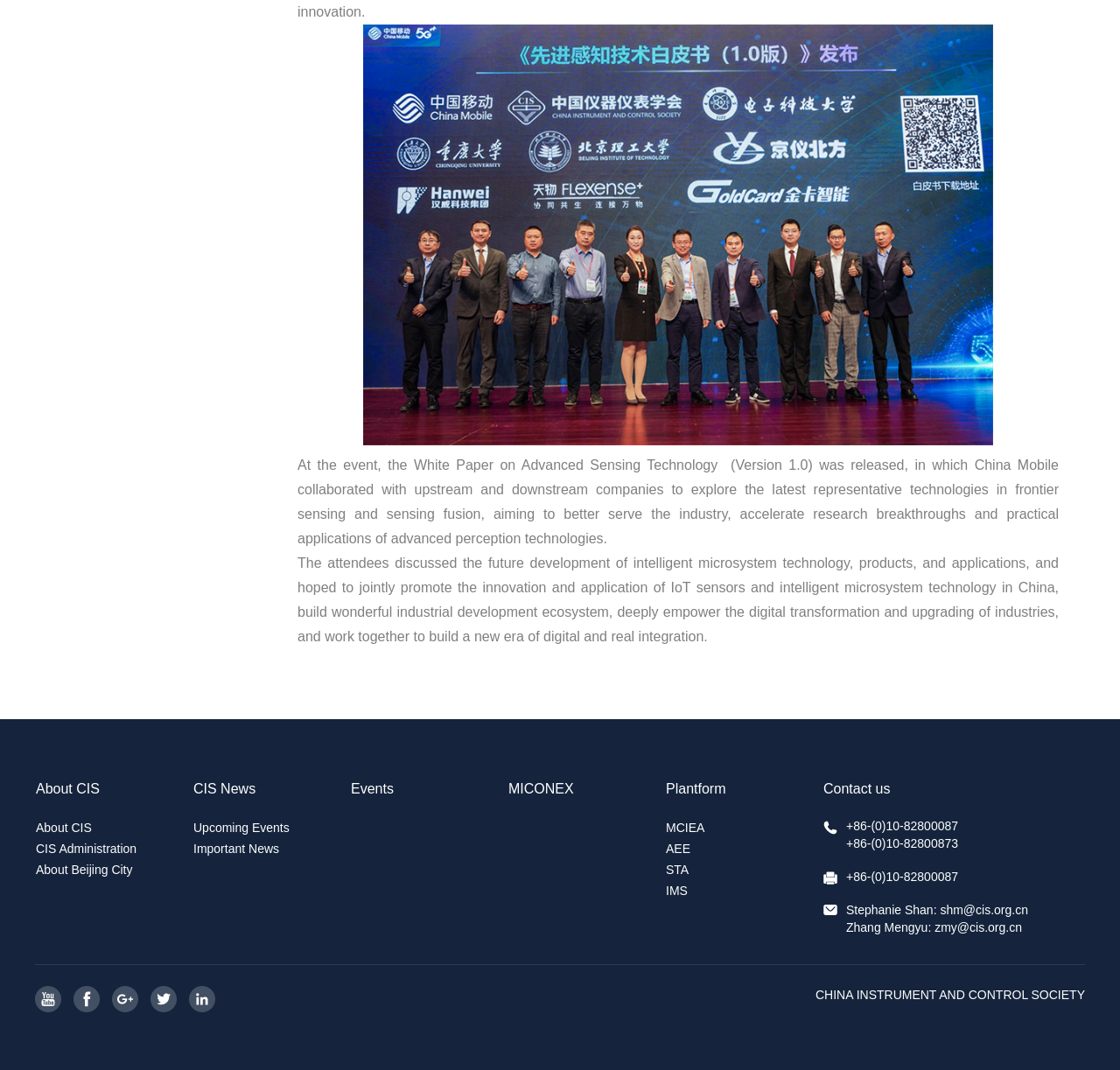Determine the bounding box coordinates for the HTML element described here: "Feb 18, 2012, 1:56 PM".

None